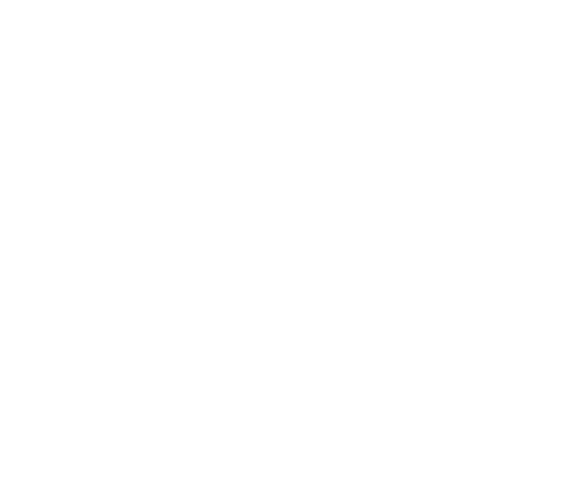What can be customized in the display hanger box?
Provide a comprehensive and detailed answer to the question.

The display hanger box allows for customizations in terms of branding and product presentation, enabling retailers to tailor the display to their specific needs and preferences, and effectively communicate their brand identity and product offerings to customers.